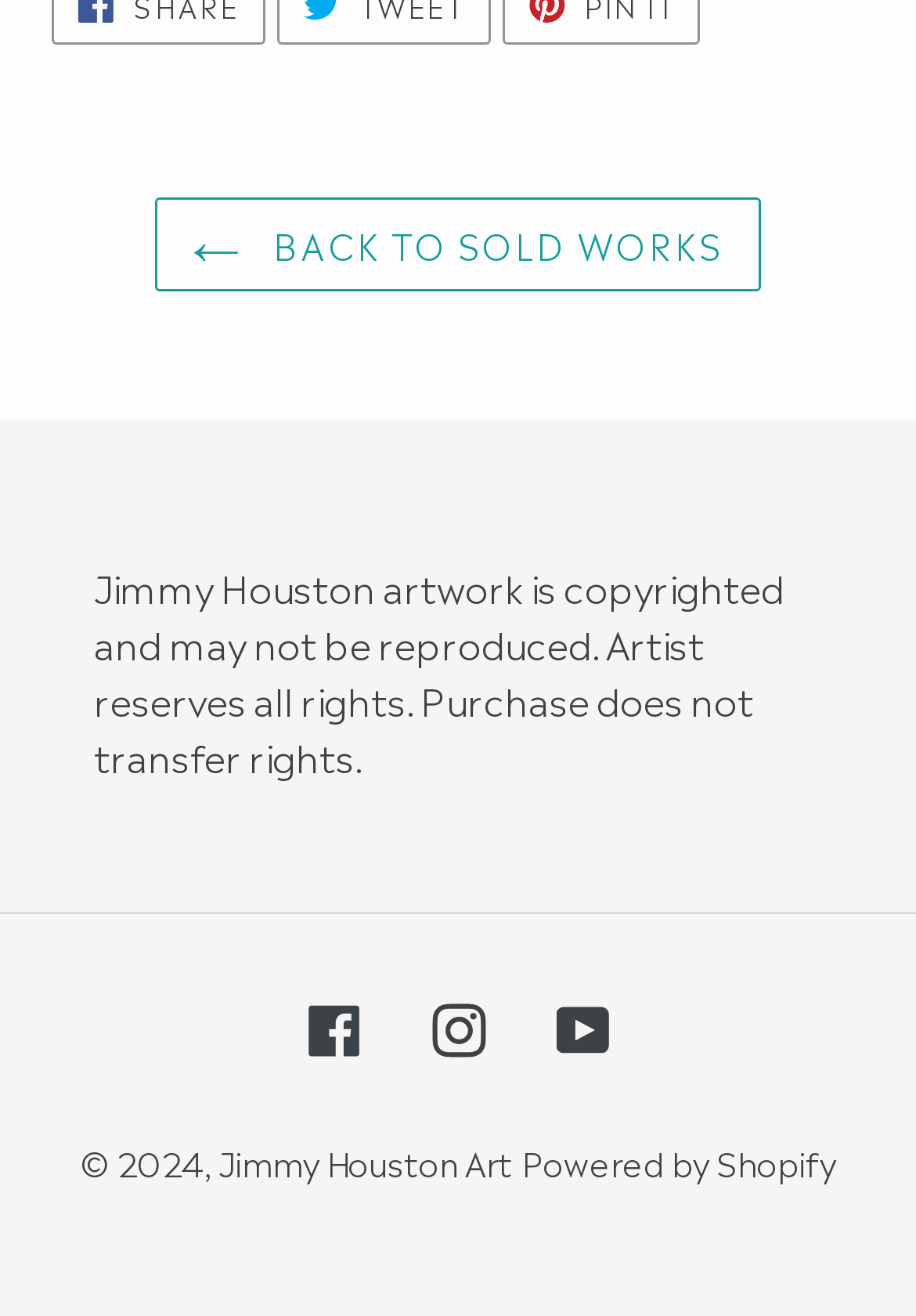What is the name of the artist?
Answer the question using a single word or phrase, according to the image.

Jimmy Houston